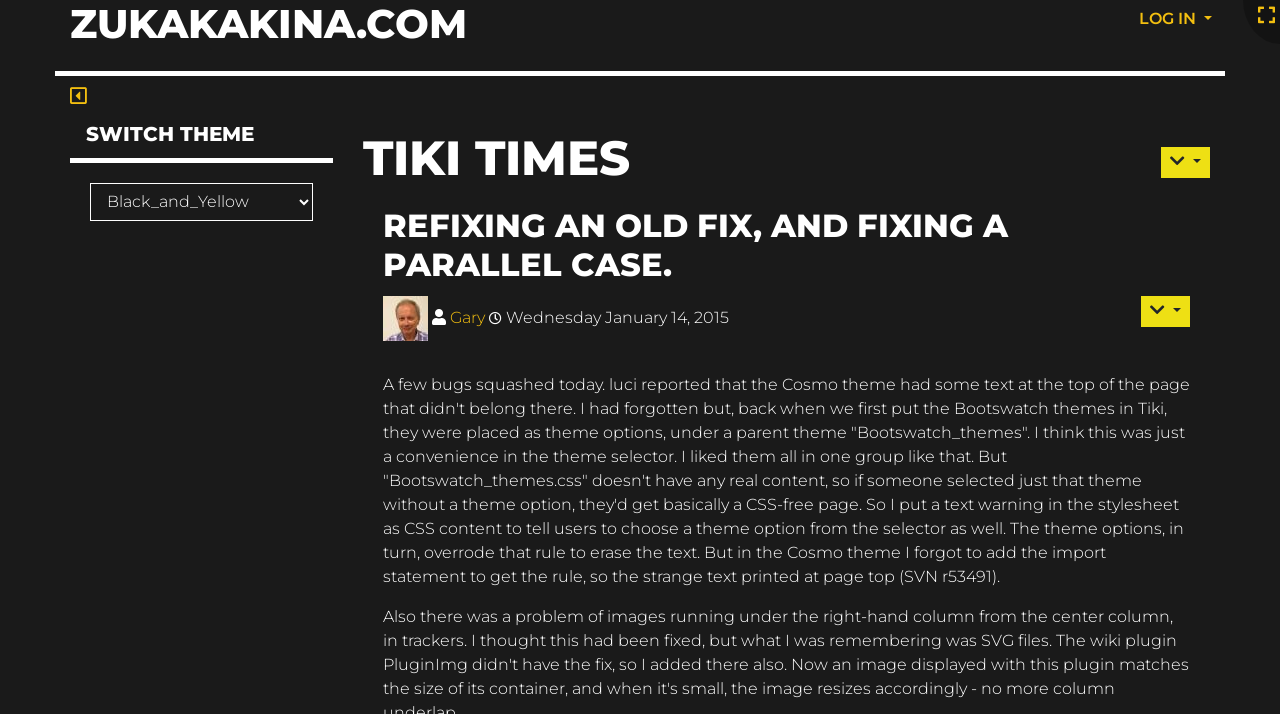Produce an elaborate caption capturing the essence of the webpage.

The webpage appears to be a blog post or article page. At the top left, there is a heading "ZUKAKAKINA.COM" and a button "LOG IN" to the right of it. Below the heading, there is a link with a font awesome icon "\uf191". 

On the top right, there is a link with a font awesome icon "\uf065". 

The main content of the page is divided into two sections. The first section has a heading "TIKI TIMES" with a font awesome icon "\uf078" to the right of it. Below the heading, there is a subheading "REFIXING AN OLD FIX, AND FIXING A PARALLEL CASE." with a font awesome icon "\uf0c1" to the right of it. The subheading is a link. 

Below the subheading, there is an image of a person named "Gary" and a link with the same name. To the right of the image, there is a text "Wednesday January 14, 2015". 

The main content of the page is a block of text that describes fixing some bugs, specifically an issue with the Cosmo theme. The text is quite long and provides details about the problem and its solution.

On the right side of the page, there is a section with a heading "SWITCH THEME" and a combobox below it, allowing users to select a theme.